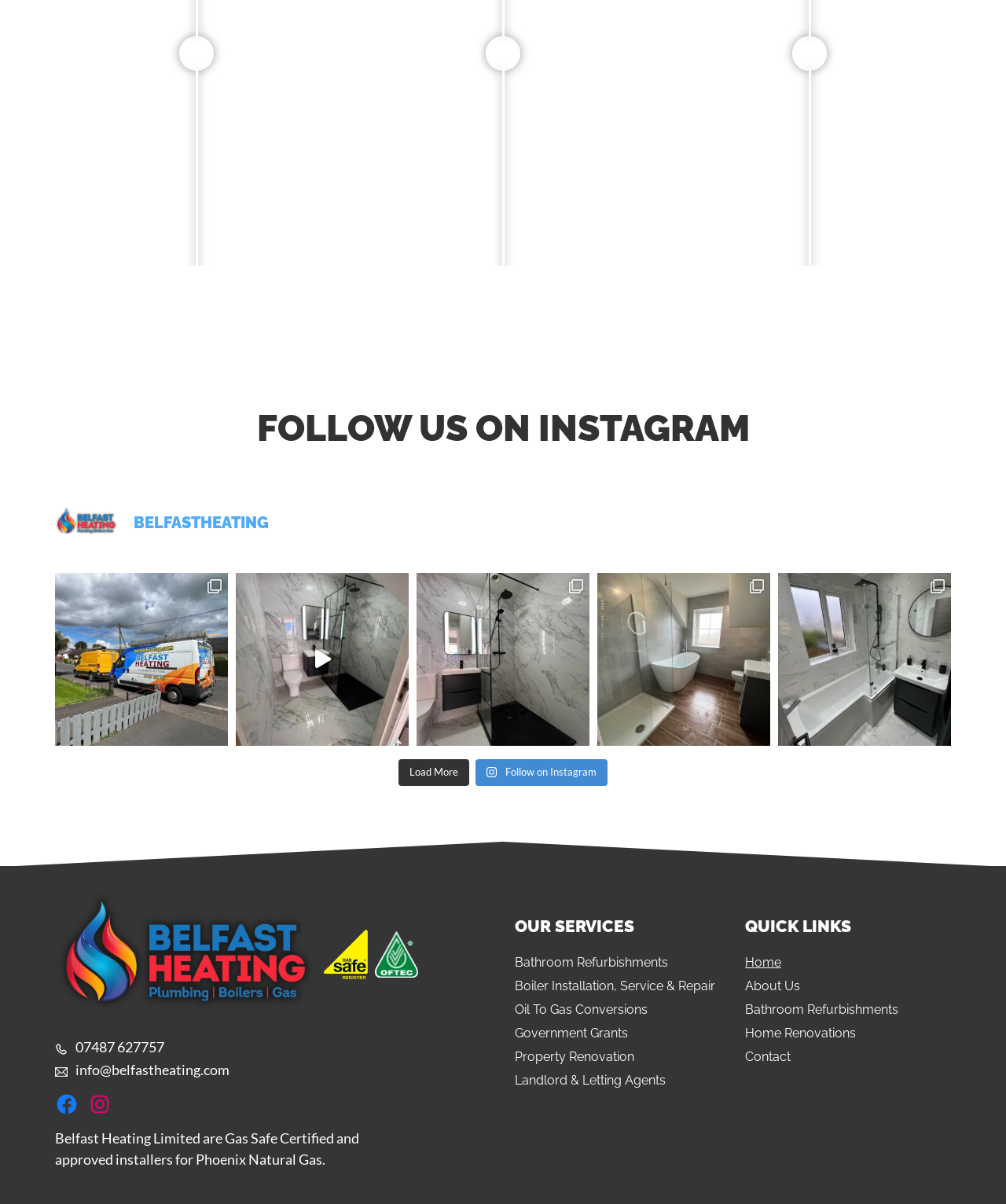Can you identify the bounding box coordinates of the clickable region needed to carry out this instruction: 'Load More'? The coordinates should be four float numbers within the range of 0 to 1, stated as [left, top, right, bottom].

[0.396, 0.631, 0.467, 0.652]